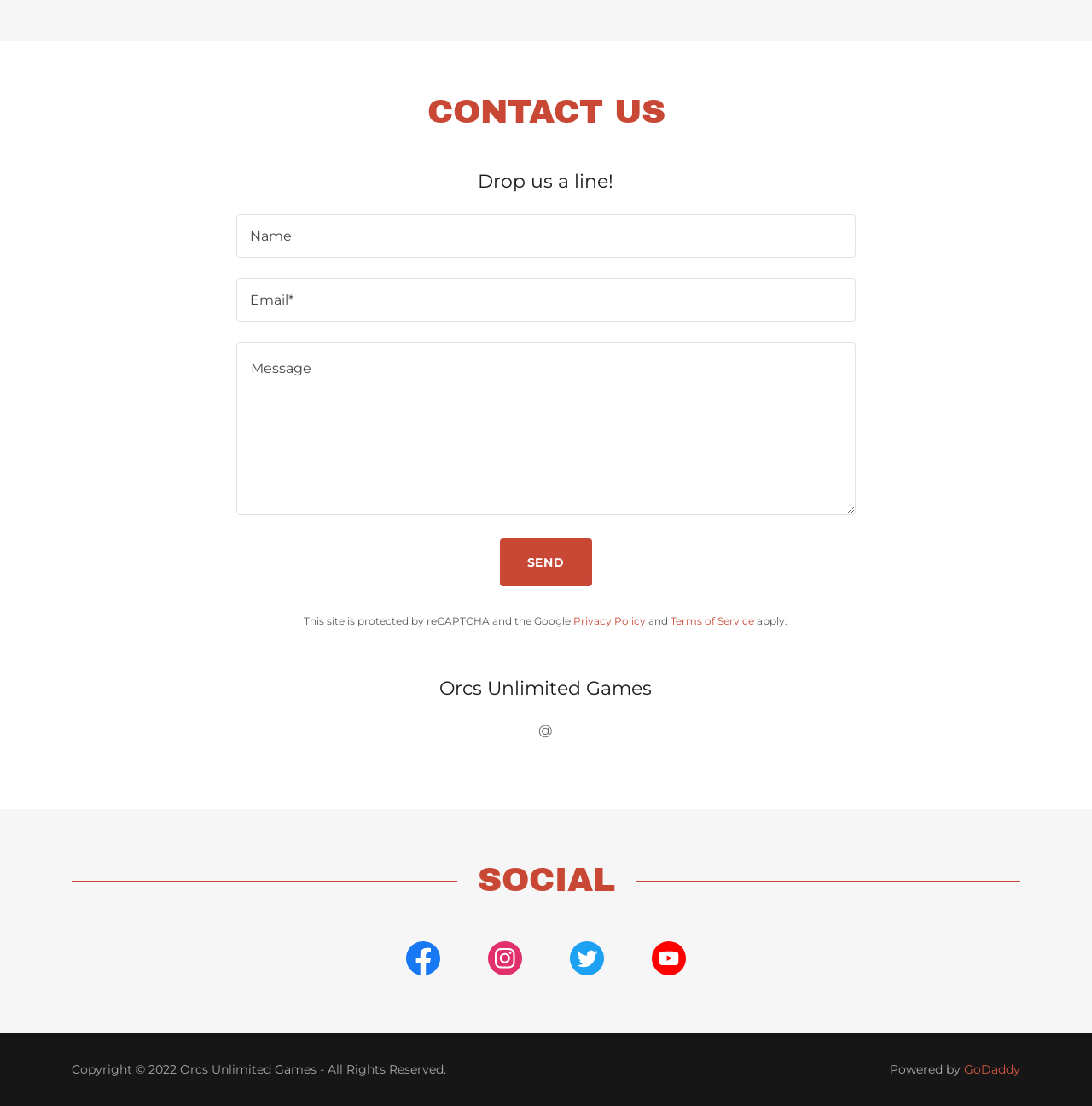Provide a one-word or short-phrase answer to the question:
What is the purpose of the reCAPTCHA mention?

To prevent spam